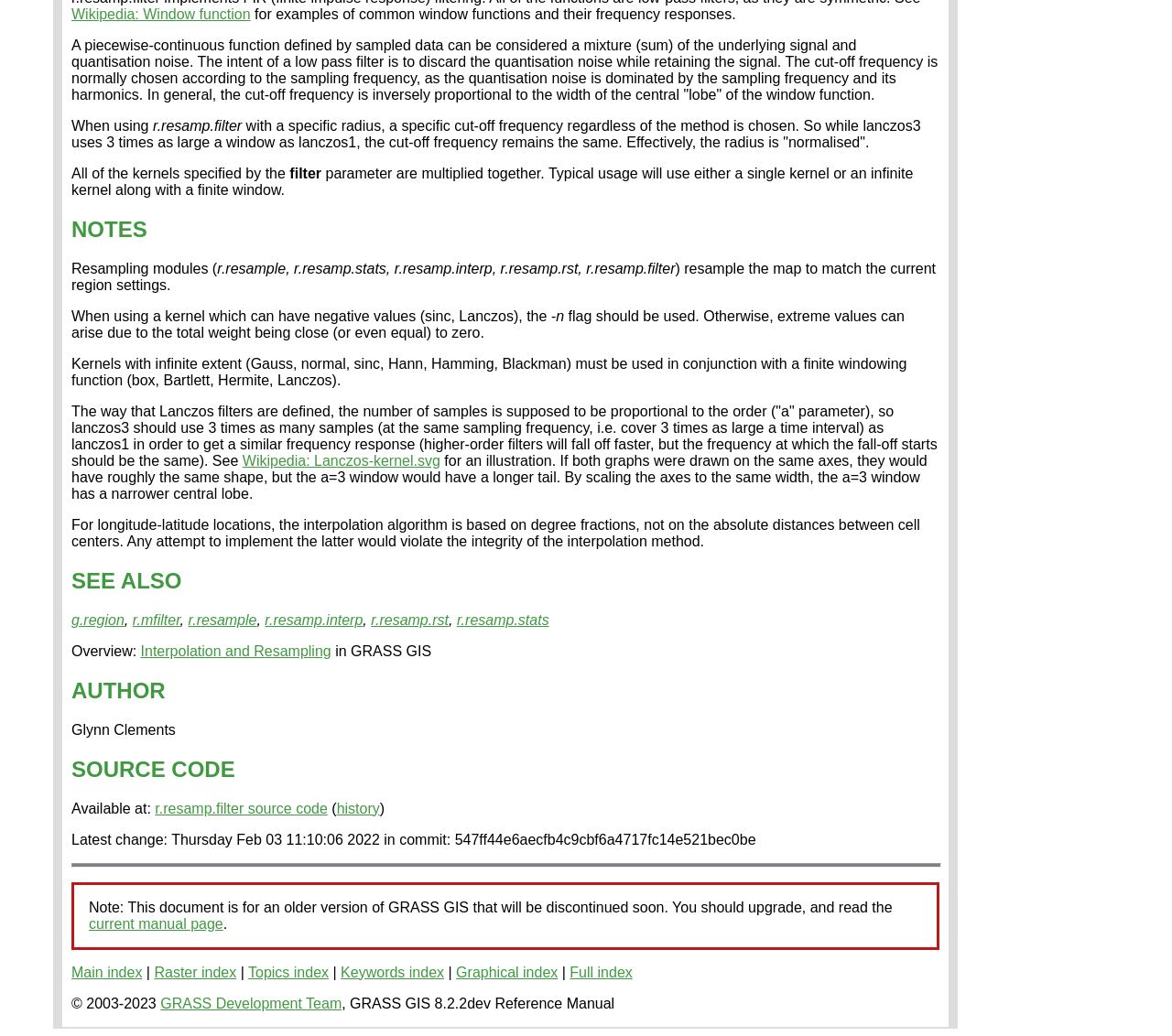Locate the bounding box for the described UI element: "r.resamp.filter source code". Ensure the coordinates are four float numbers between 0 and 1, formatted as [left, top, right, bottom].

[0.132, 0.773, 0.28, 0.788]